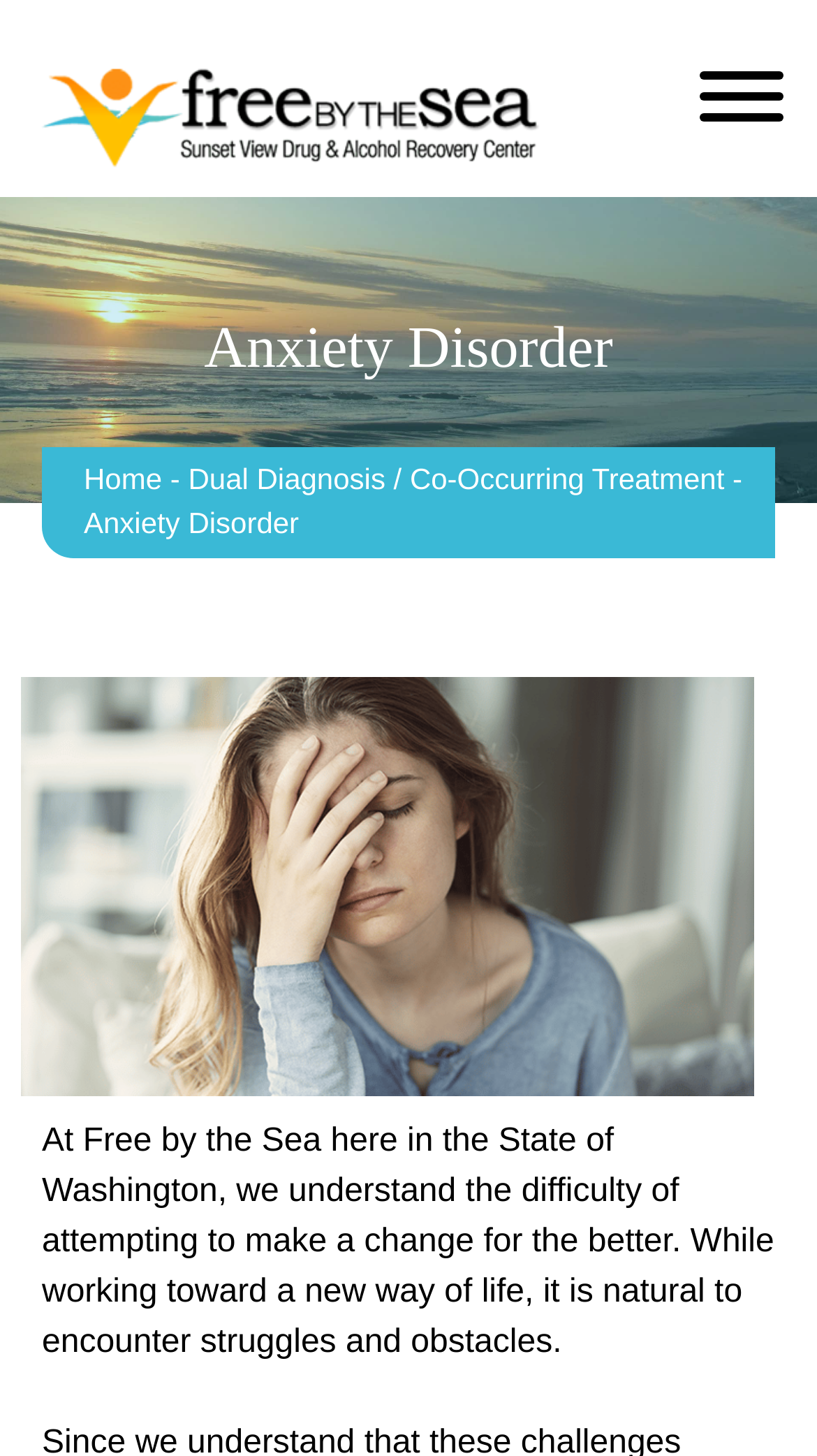Reply to the question below using a single word or brief phrase:
What is the tone of the webpage?

Supportive